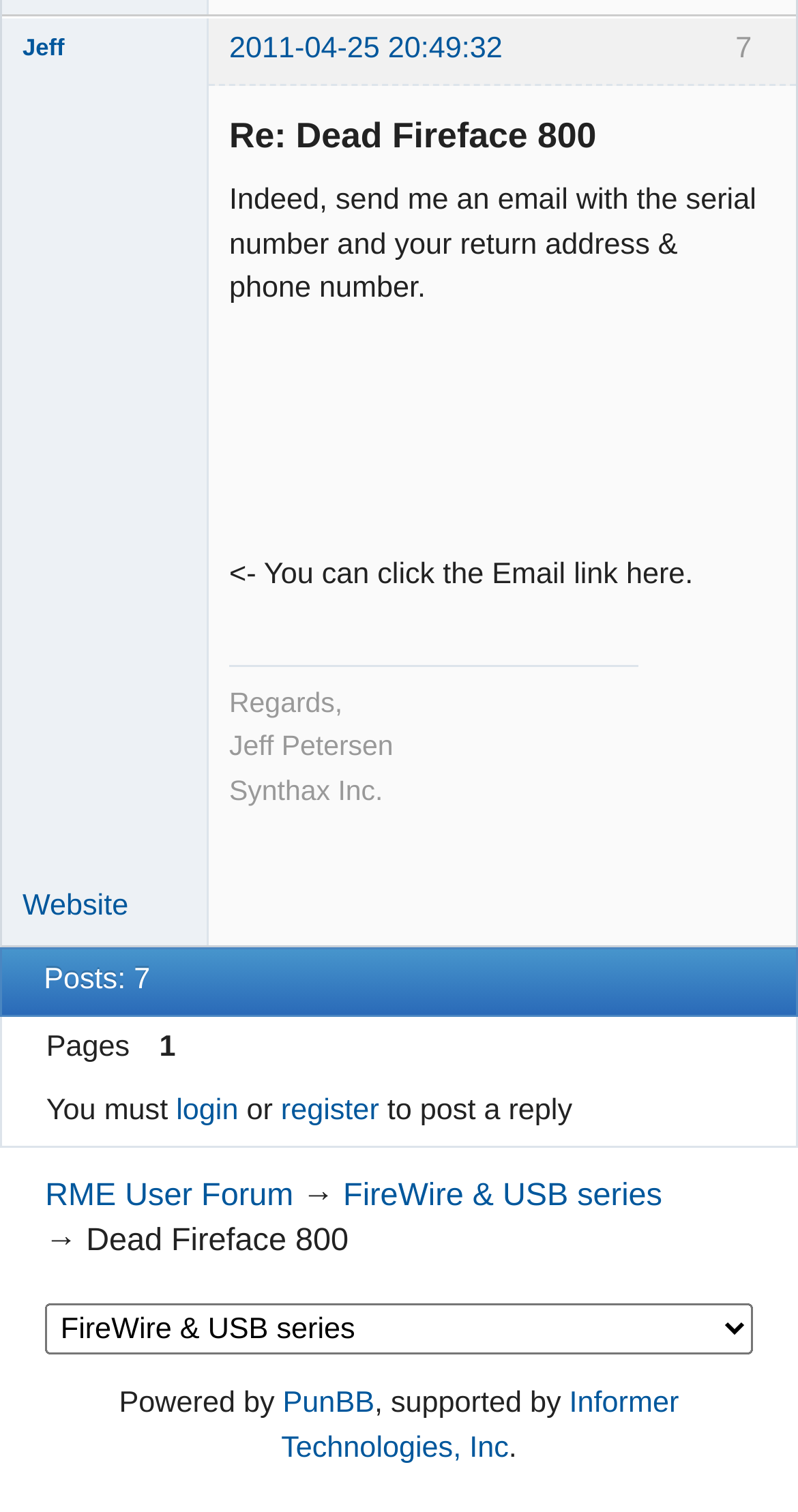Determine the bounding box coordinates of the element that should be clicked to execute the following command: "Click Jeff's profile link".

[0.028, 0.019, 0.233, 0.048]